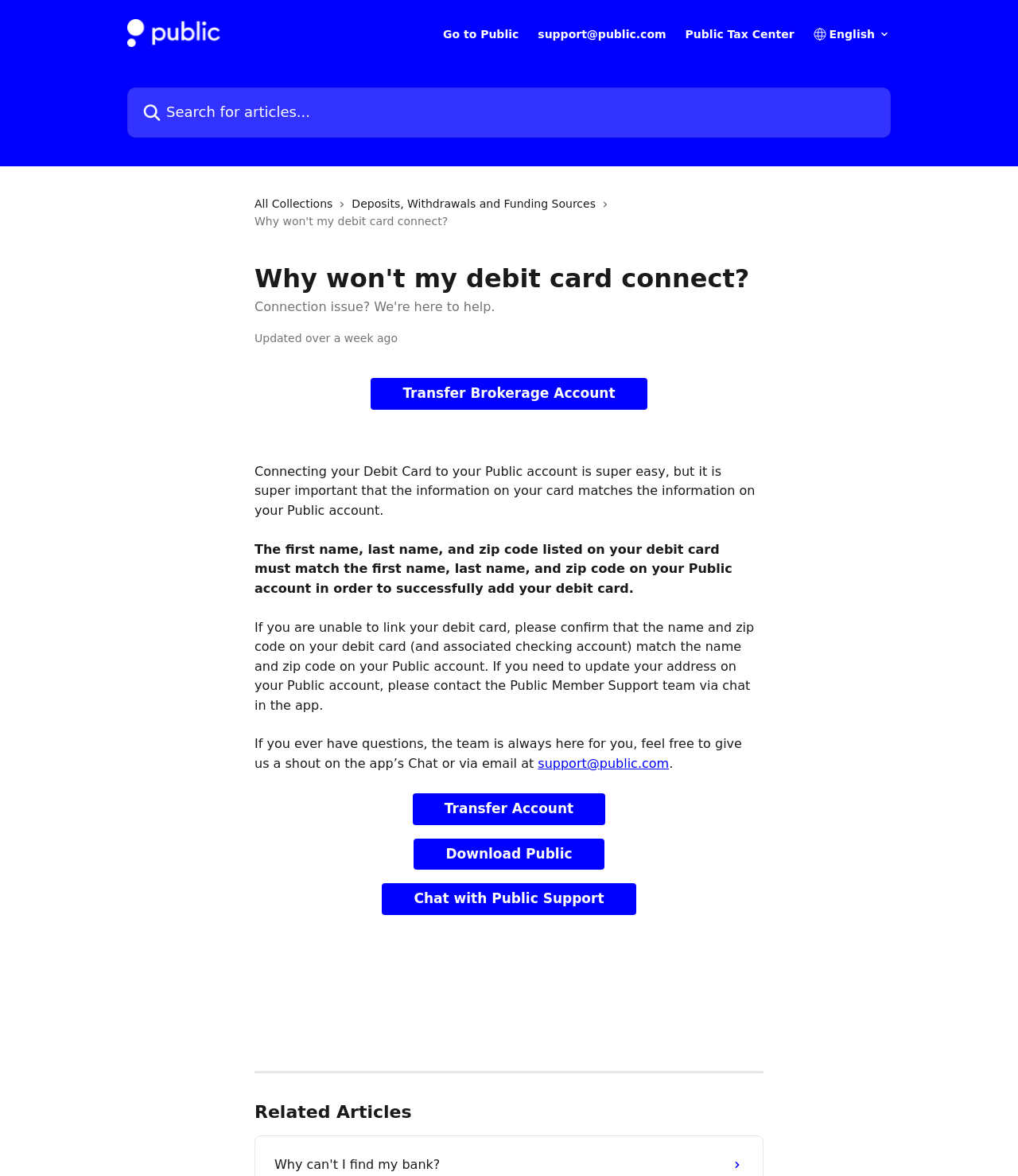What should match between debit card and Public account?
Give a one-word or short phrase answer based on the image.

First name, last name, and zip code